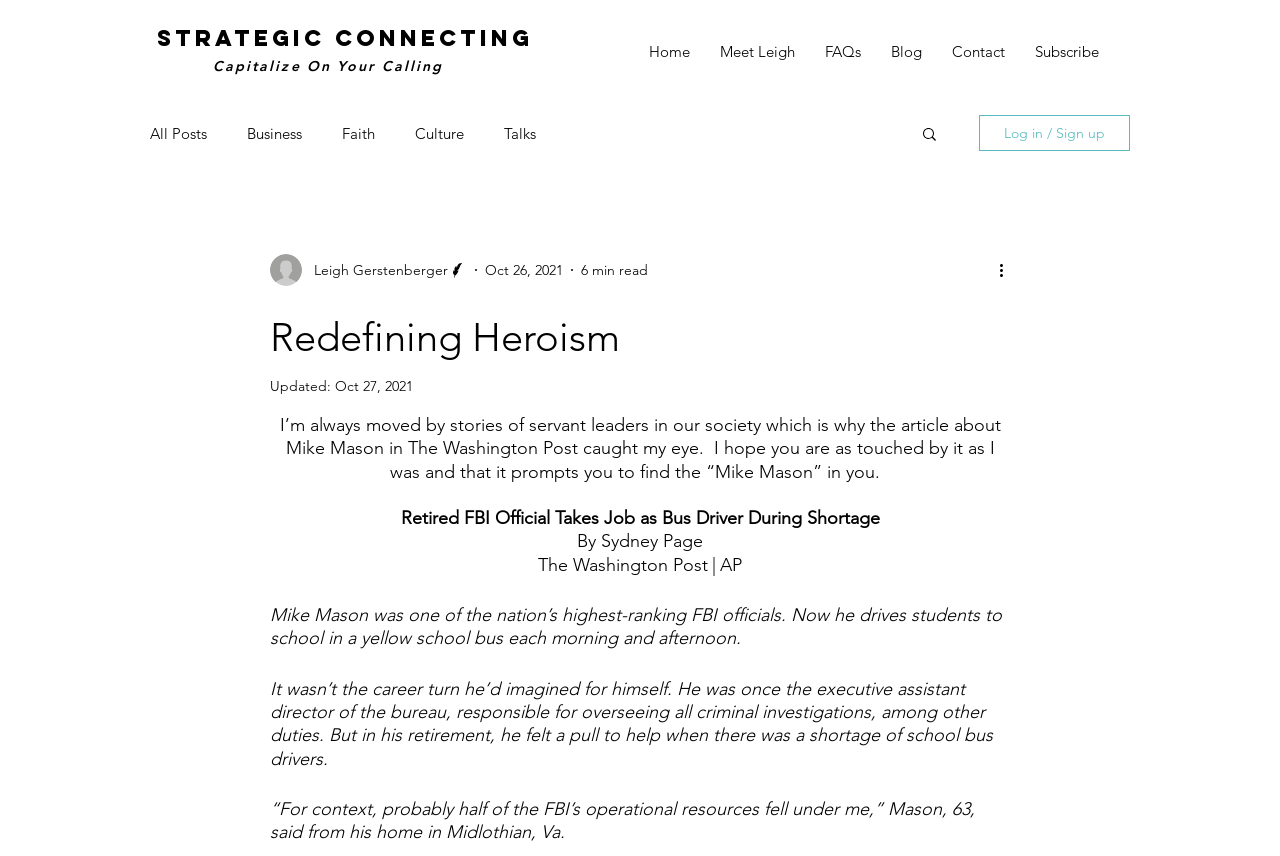What is the date of the article?
Look at the image and respond with a single word or a short phrase.

Oct 26, 2021